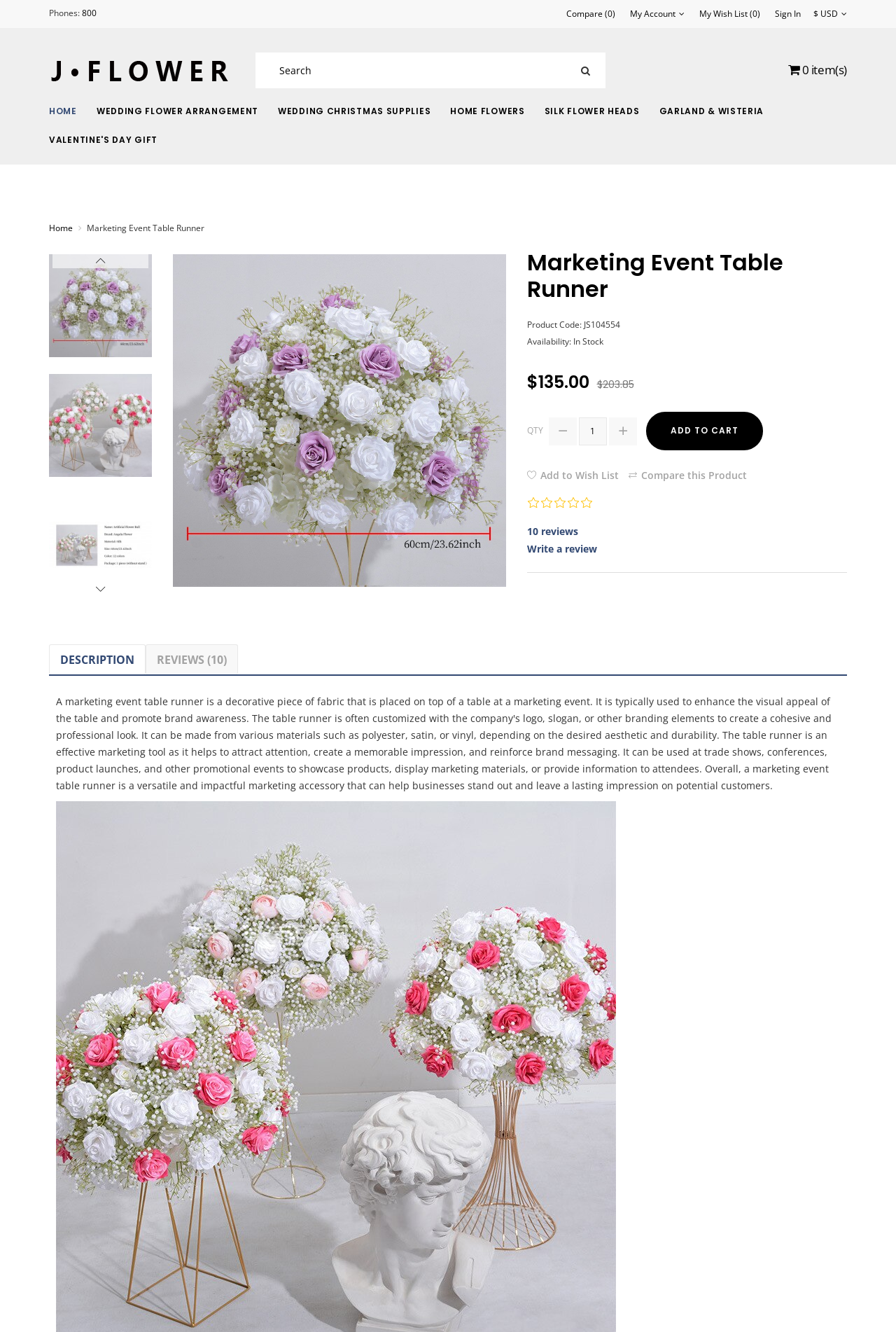How much does the table runner cost?
Provide a detailed and extensive answer to the question.

I found the price of the table runner by looking at the section that describes the product details, where it shows the price as '$135.00'.